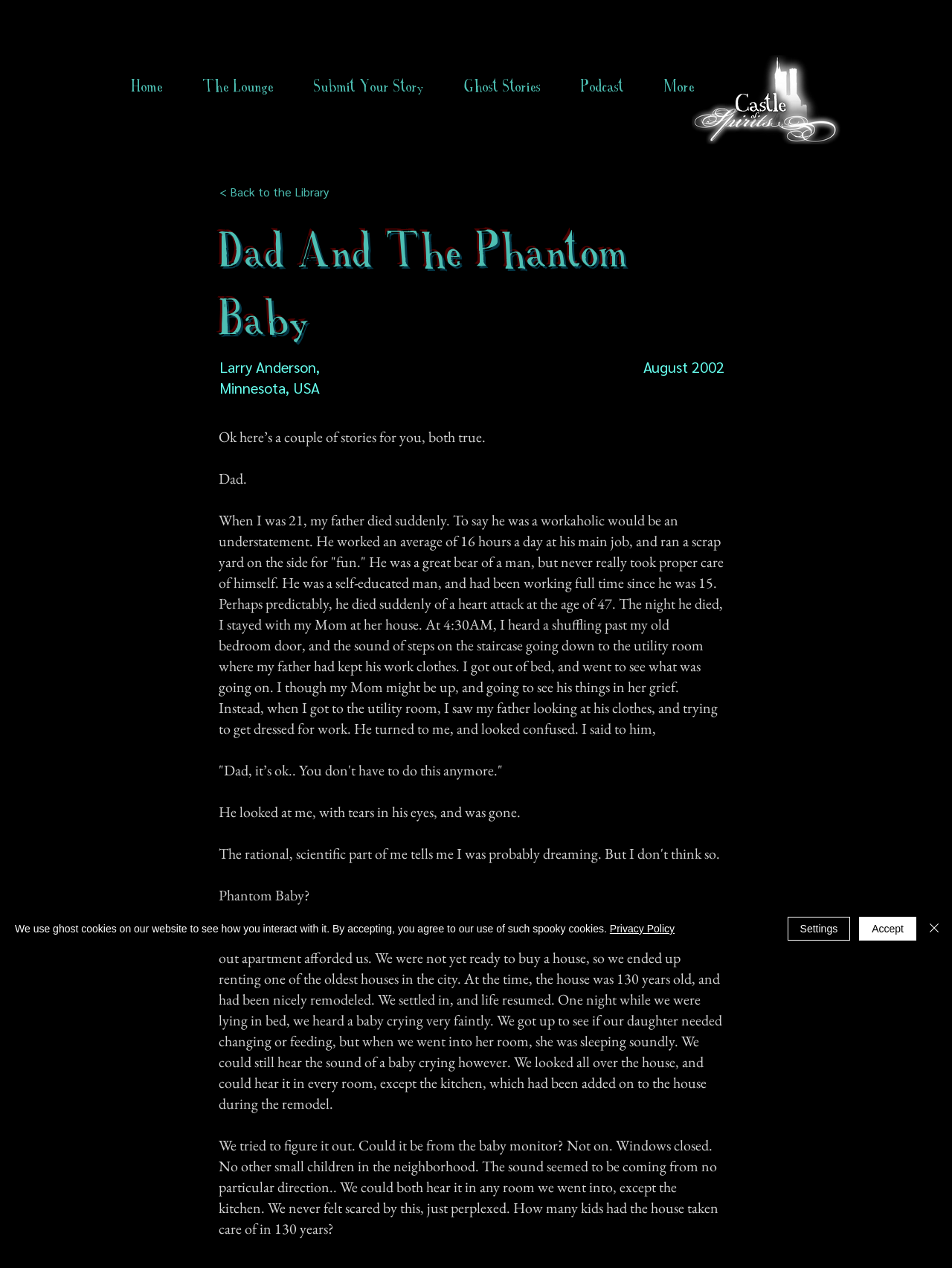Show the bounding box coordinates for the HTML element described as: "Submit Your Story".

[0.309, 0.053, 0.466, 0.083]